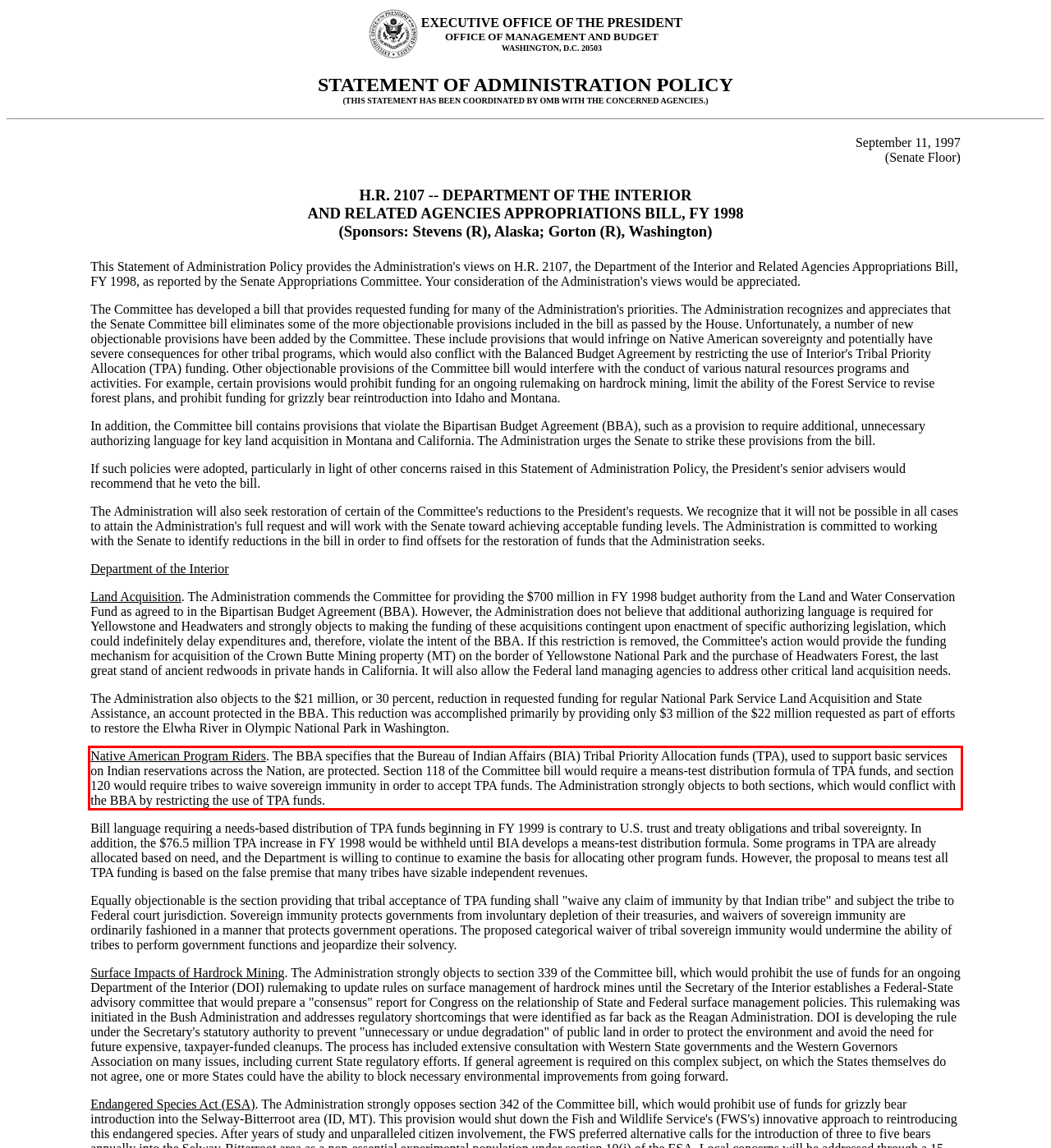You are presented with a screenshot containing a red rectangle. Extract the text found inside this red bounding box.

Native American Program Riders. The BBA specifies that the Bureau of Indian Affairs (BIA) Tribal Priority Allocation funds (TPA), used to support basic services on Indian reservations across the Nation, are protected. Section 118 of the Committee bill would require a means-test distribution formula of TPA funds, and section 120 would require tribes to waive sovereign immunity in order to accept TPA funds. The Administration strongly objects to both sections, which would conflict with the BBA by restricting the use of TPA funds.